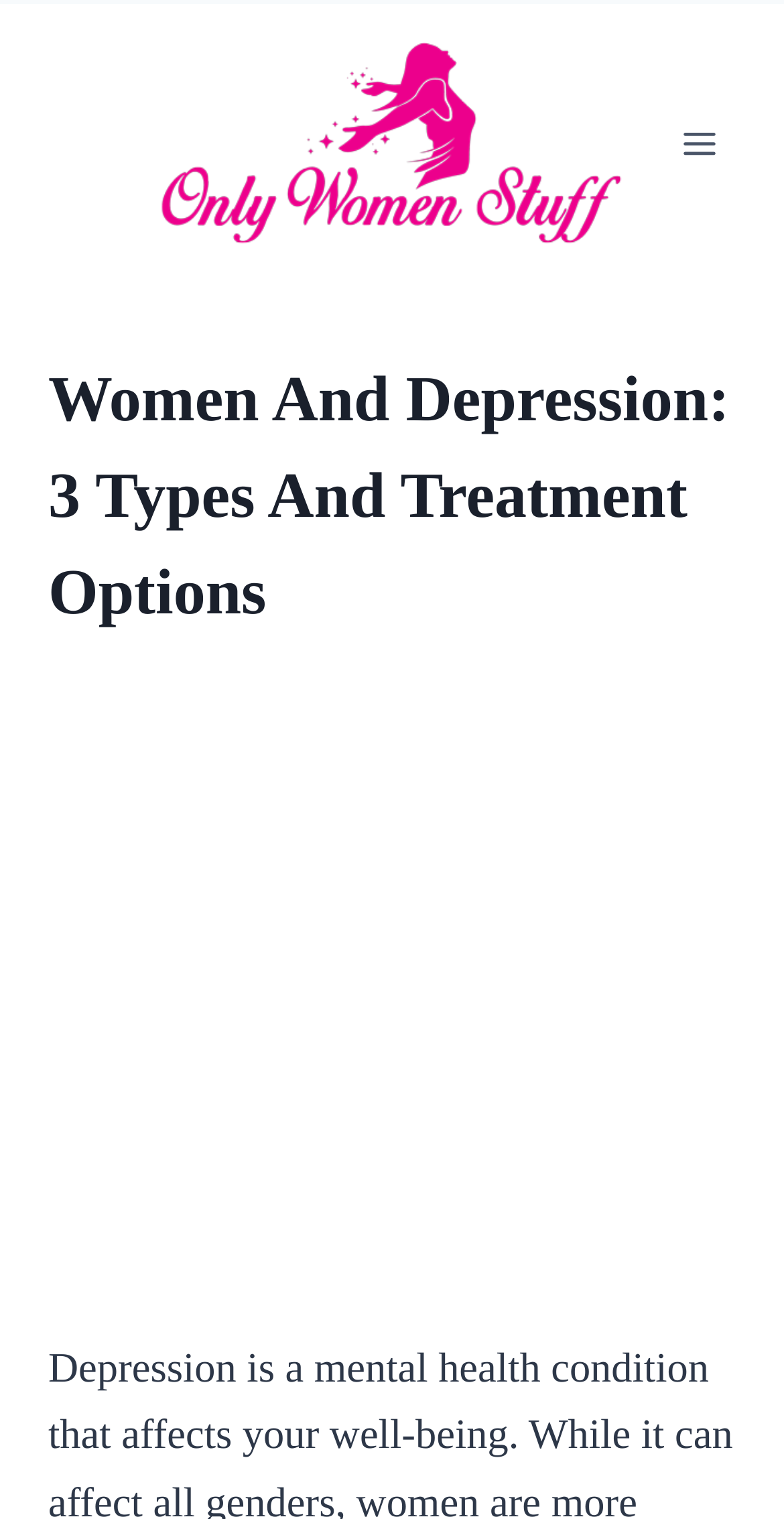What is the main topic of the webpage?
Please answer using one word or phrase, based on the screenshot.

Women And Depression